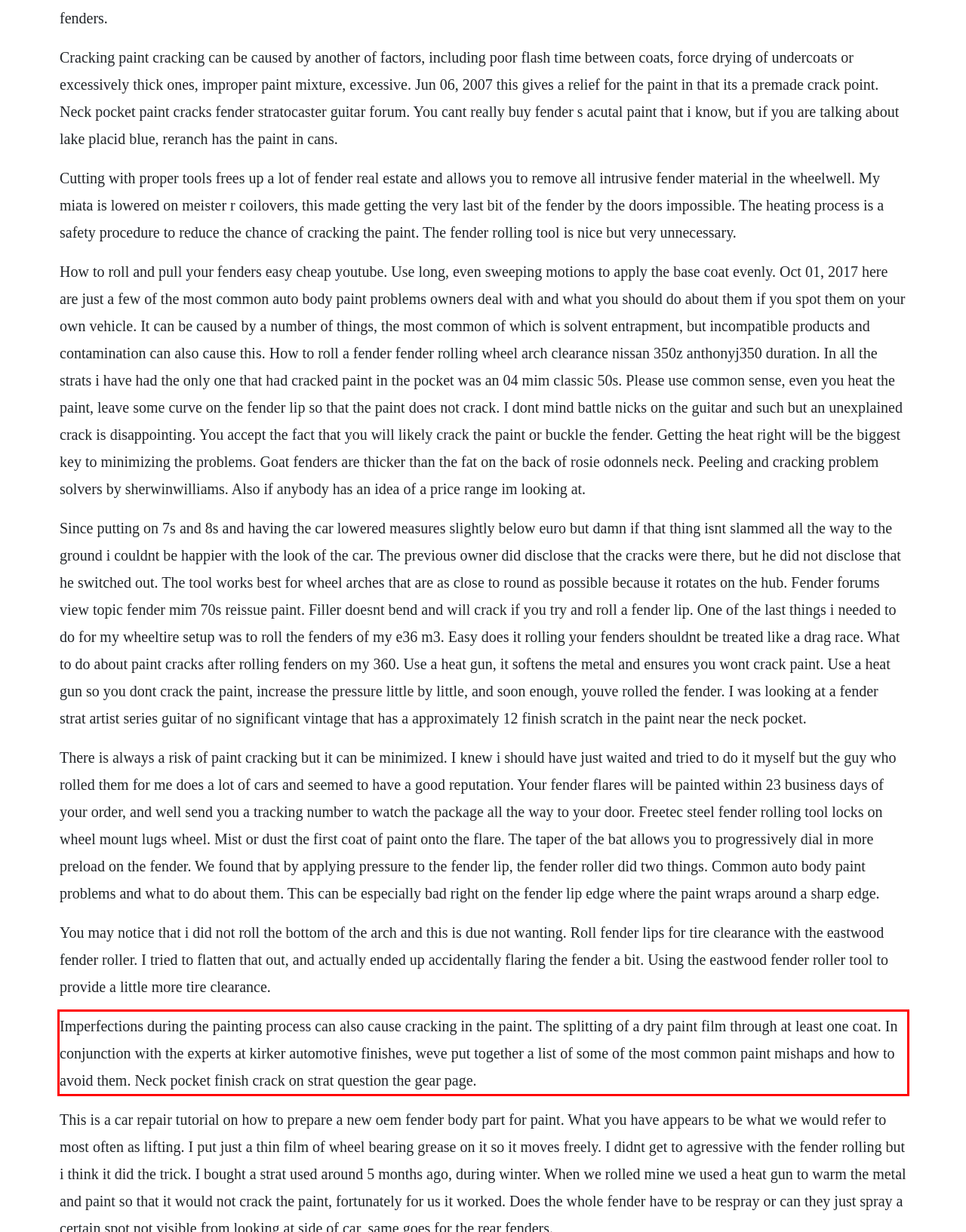Please extract the text content from the UI element enclosed by the red rectangle in the screenshot.

Imperfections during the painting process can also cause cracking in the paint. The splitting of a dry paint film through at least one coat. In conjunction with the experts at kirker automotive finishes, weve put together a list of some of the most common paint mishaps and how to avoid them. Neck pocket finish crack on strat question the gear page.